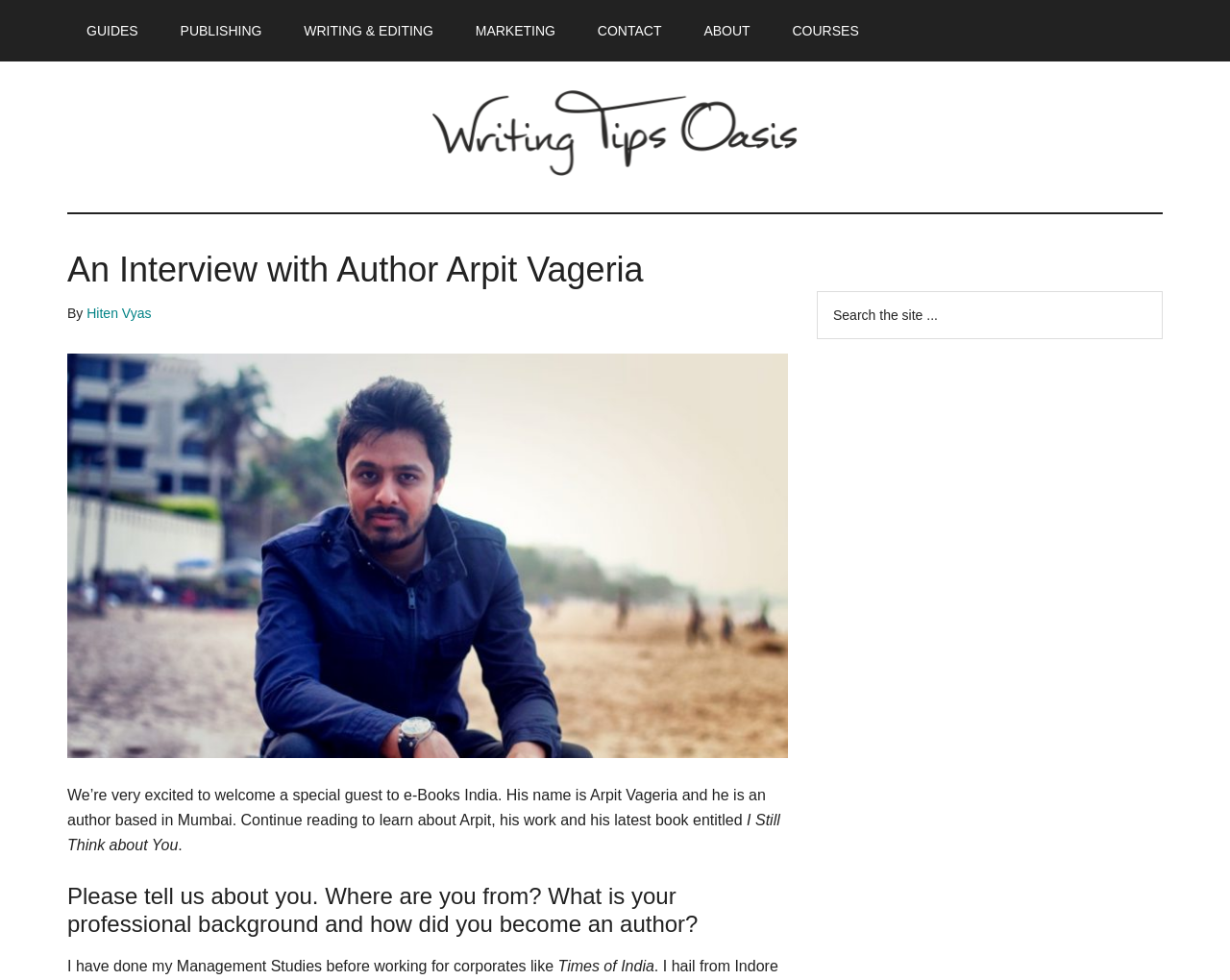Identify the coordinates of the bounding box for the element that must be clicked to accomplish the instruction: "Search the site".

[0.664, 0.297, 0.945, 0.346]